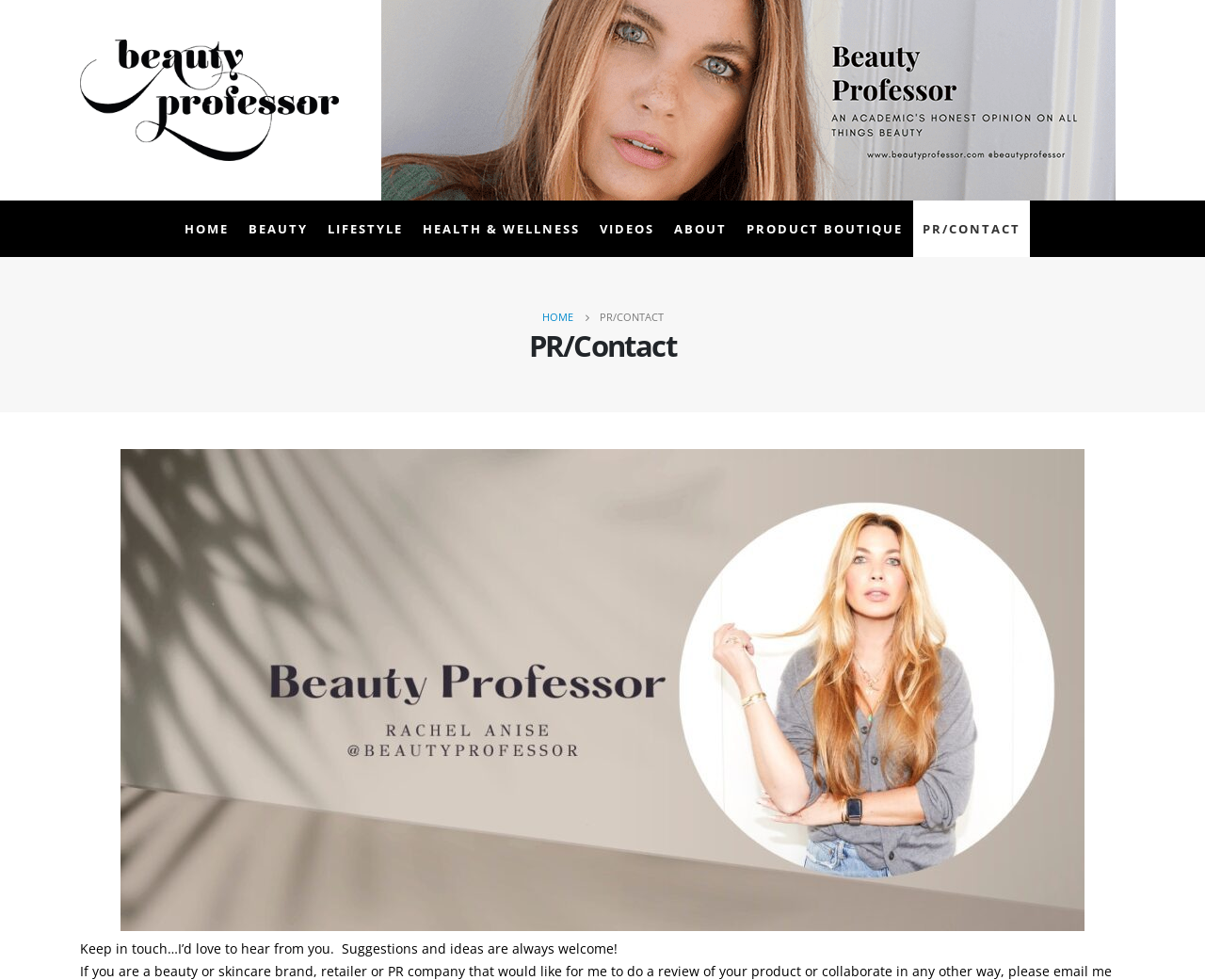Refer to the image and provide a thorough answer to this question:
How many links are there in the top navigation menu?

The top navigation menu contains links to different categories. By counting the links, we can see that there are 7 links: HOME, BEAUTY, LIFESTYLE, HEALTH & WELLNESS, VIDEOS, ABOUT, and PR/CONTACT.